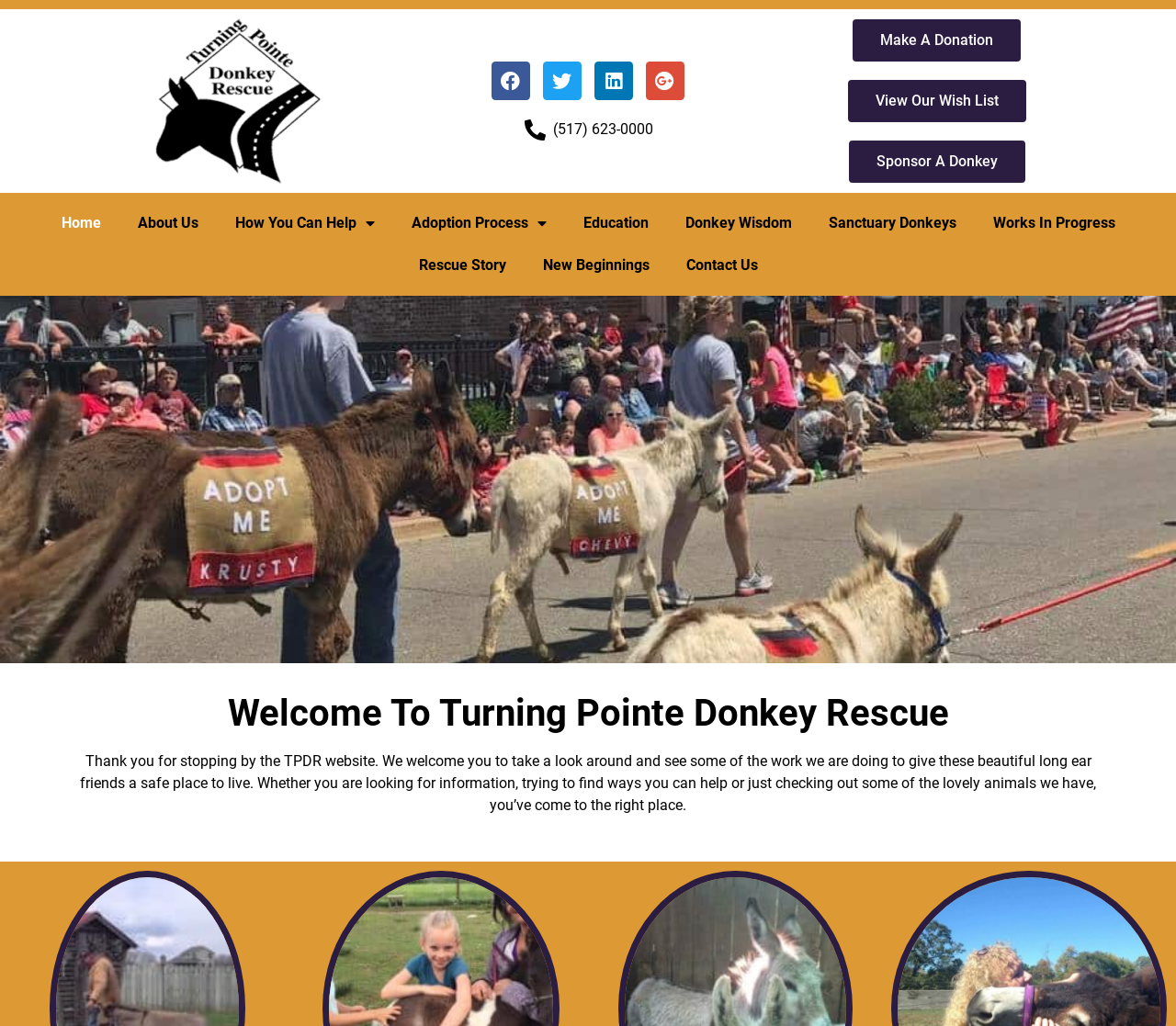Kindly determine the bounding box coordinates for the area that needs to be clicked to execute this instruction: "Contact Dr. Diana Armbruster".

None